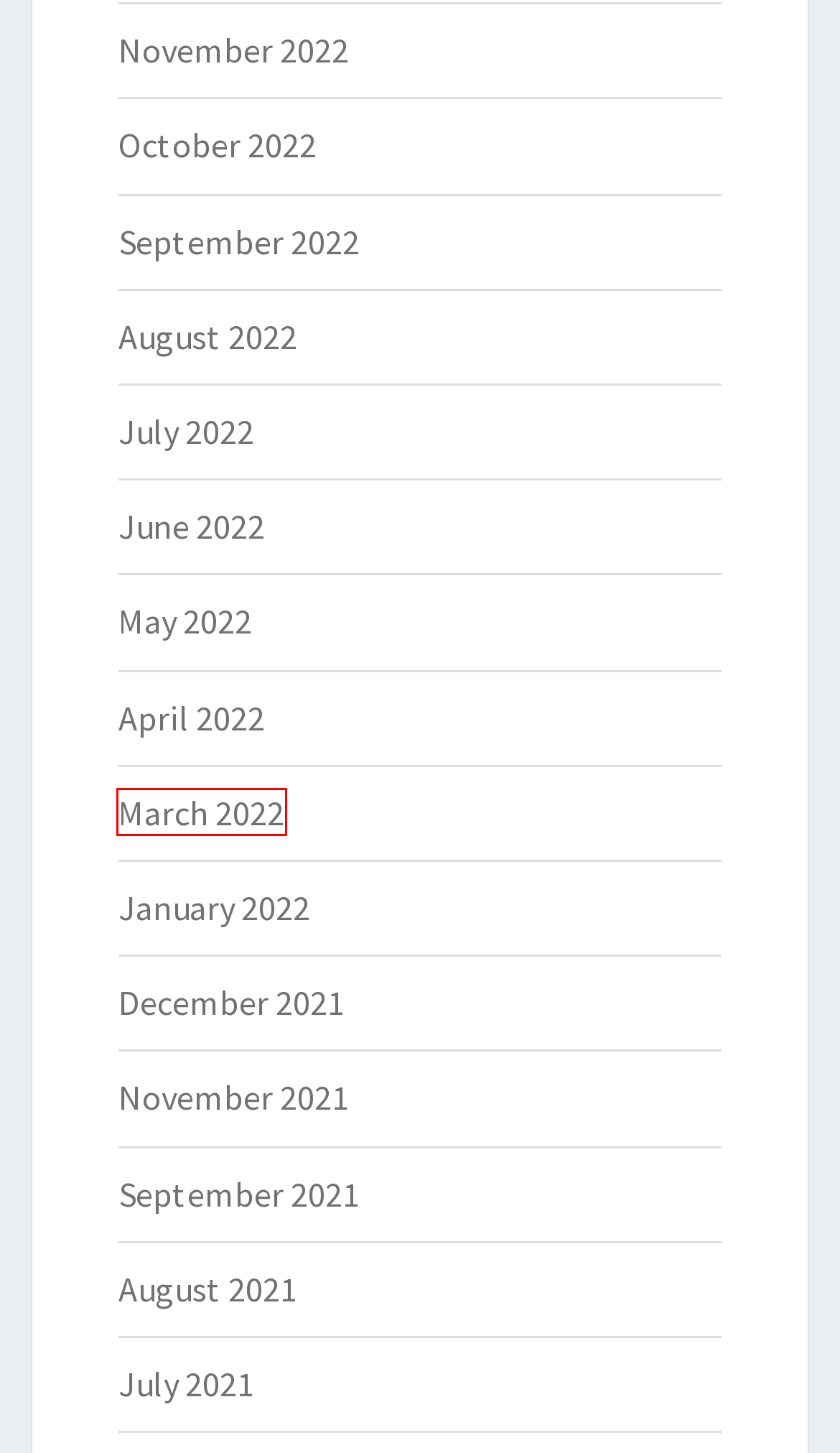You are presented with a screenshot of a webpage containing a red bounding box around a particular UI element. Select the best webpage description that matches the new webpage after clicking the element within the bounding box. Here are the candidates:
A. September 2021 – Waron Easter
B. March 2022 – Waron Easter
C. August 2022 – Waron Easter
D. November 2021 – Waron Easter
E. April 2022 – Waron Easter
F. October 2022 – Waron Easter
G. June 2022 – Waron Easter
H. January 2022 – Waron Easter

B